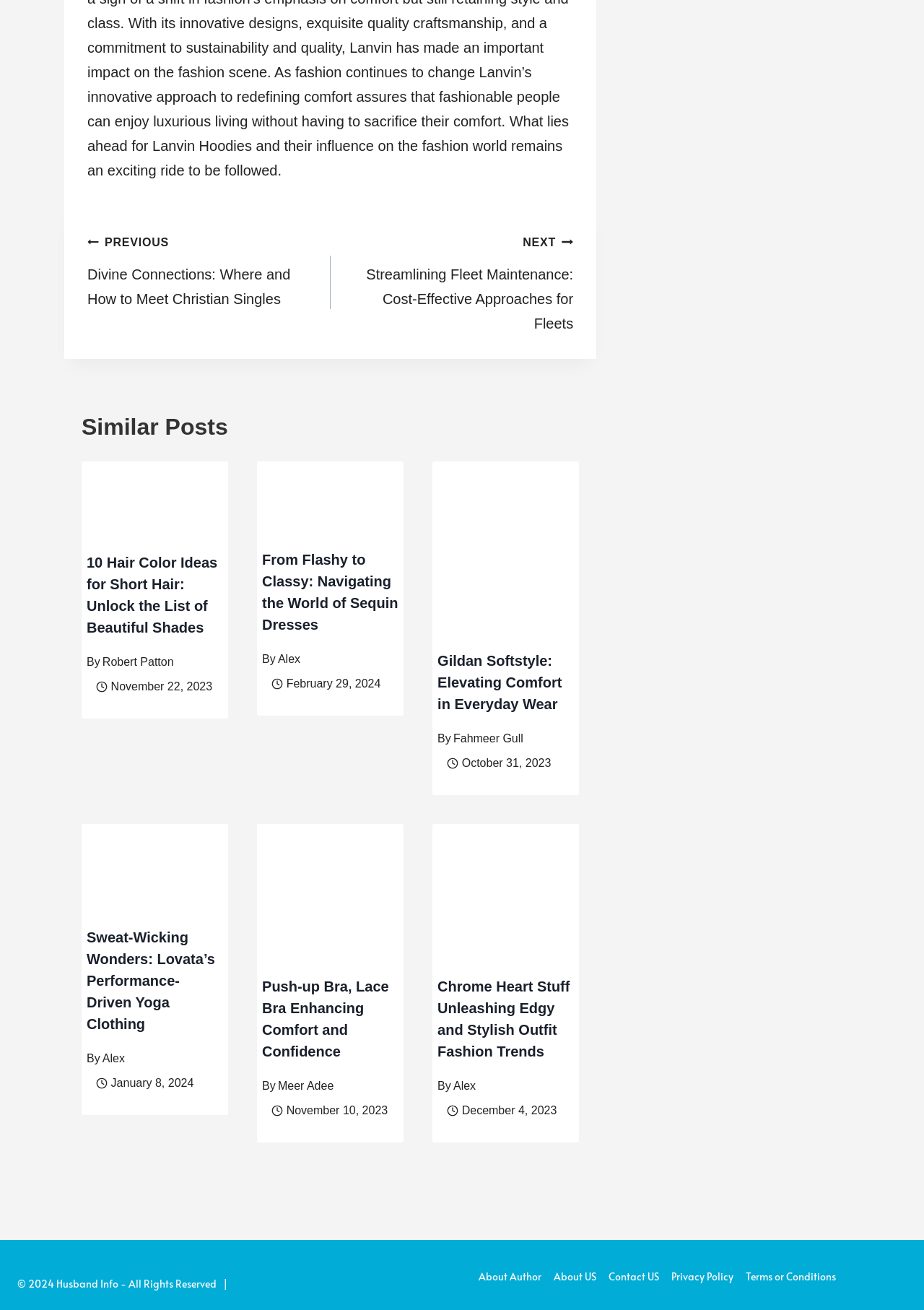What is the date of the article 'Sweat-Wicking Wonders: Lovata’s Performance-Driven Yoga Clothing'?
By examining the image, provide a one-word or phrase answer.

January 8, 2024